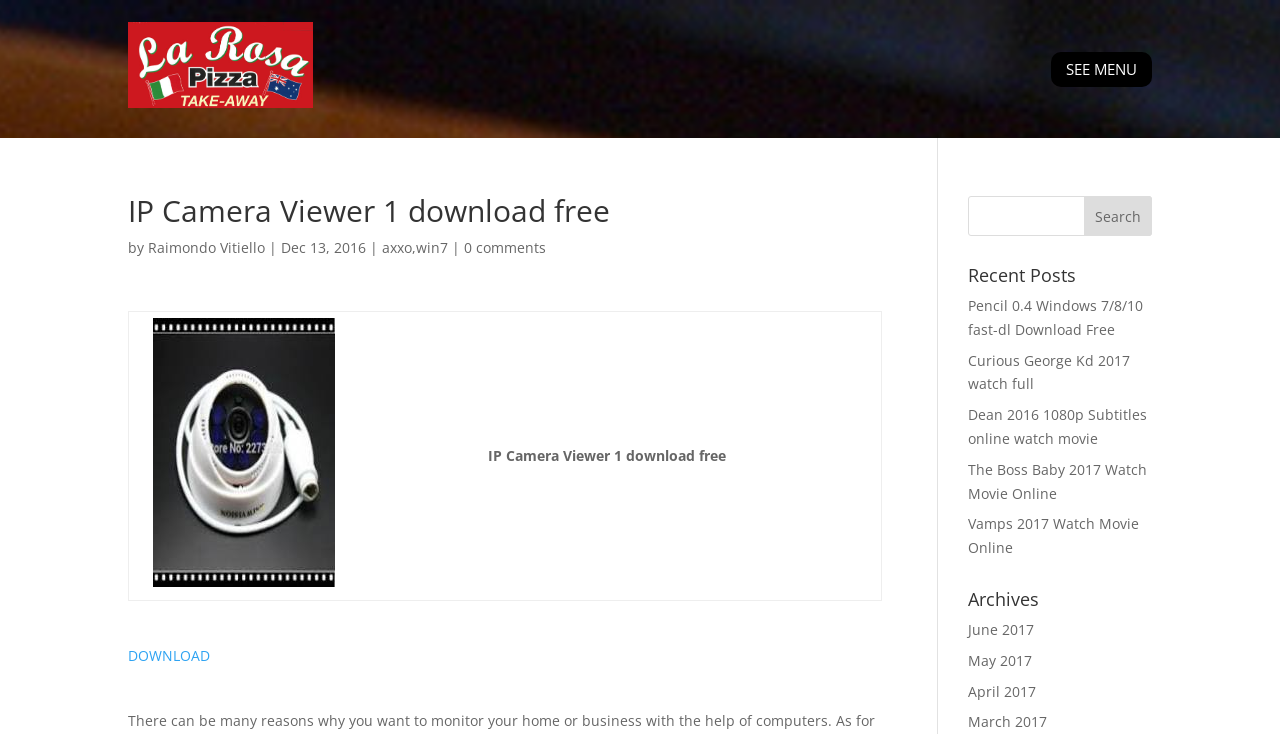Provide the bounding box coordinates of the section that needs to be clicked to accomplish the following instruction: "View recent post Pencil 0.4 Windows 7/8/10 fast-dl Download Free."

[0.756, 0.403, 0.893, 0.461]